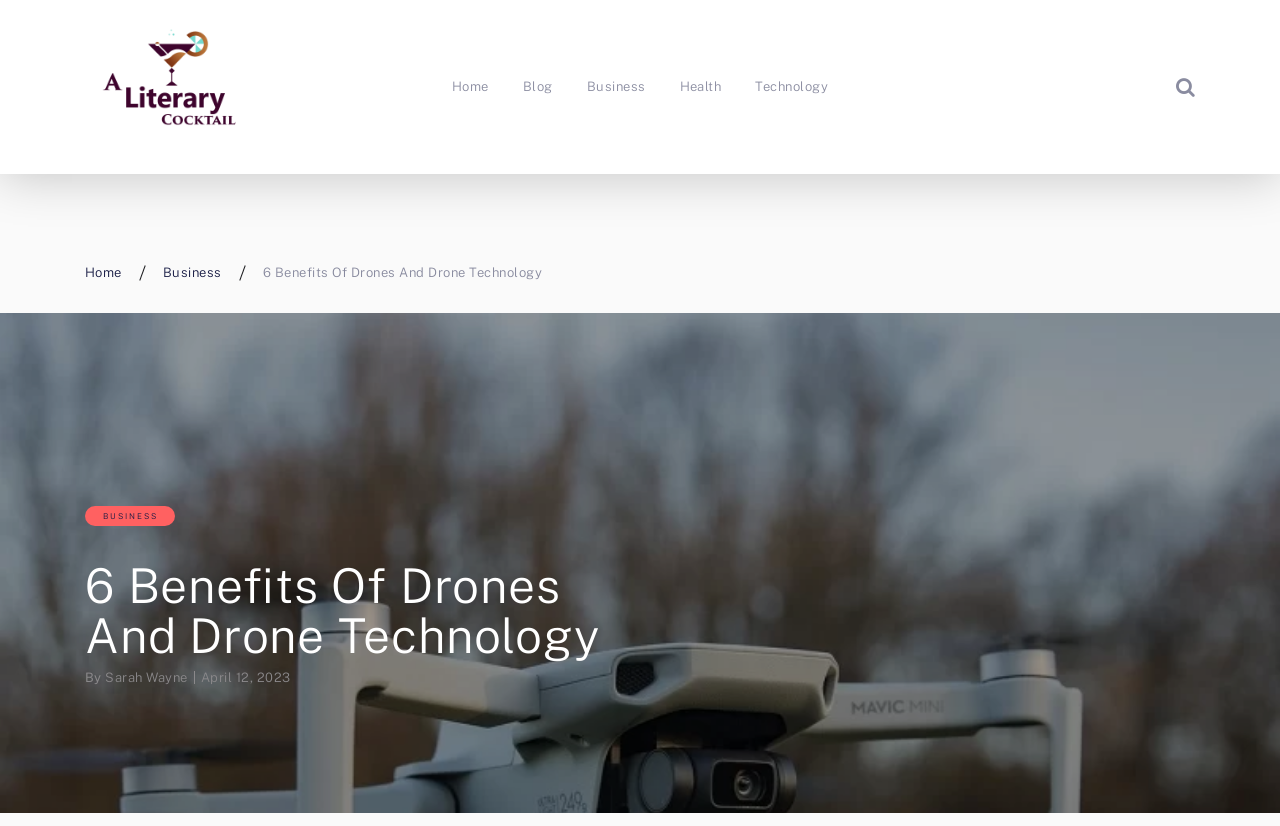Analyze the image and deliver a detailed answer to the question: What is the category of the article?

I determined the category of the article by looking at the navigation links at the top of the page, which include 'Home', 'Blog', 'Business', 'Health', and 'Technology'. The current page is under the 'Technology' category.